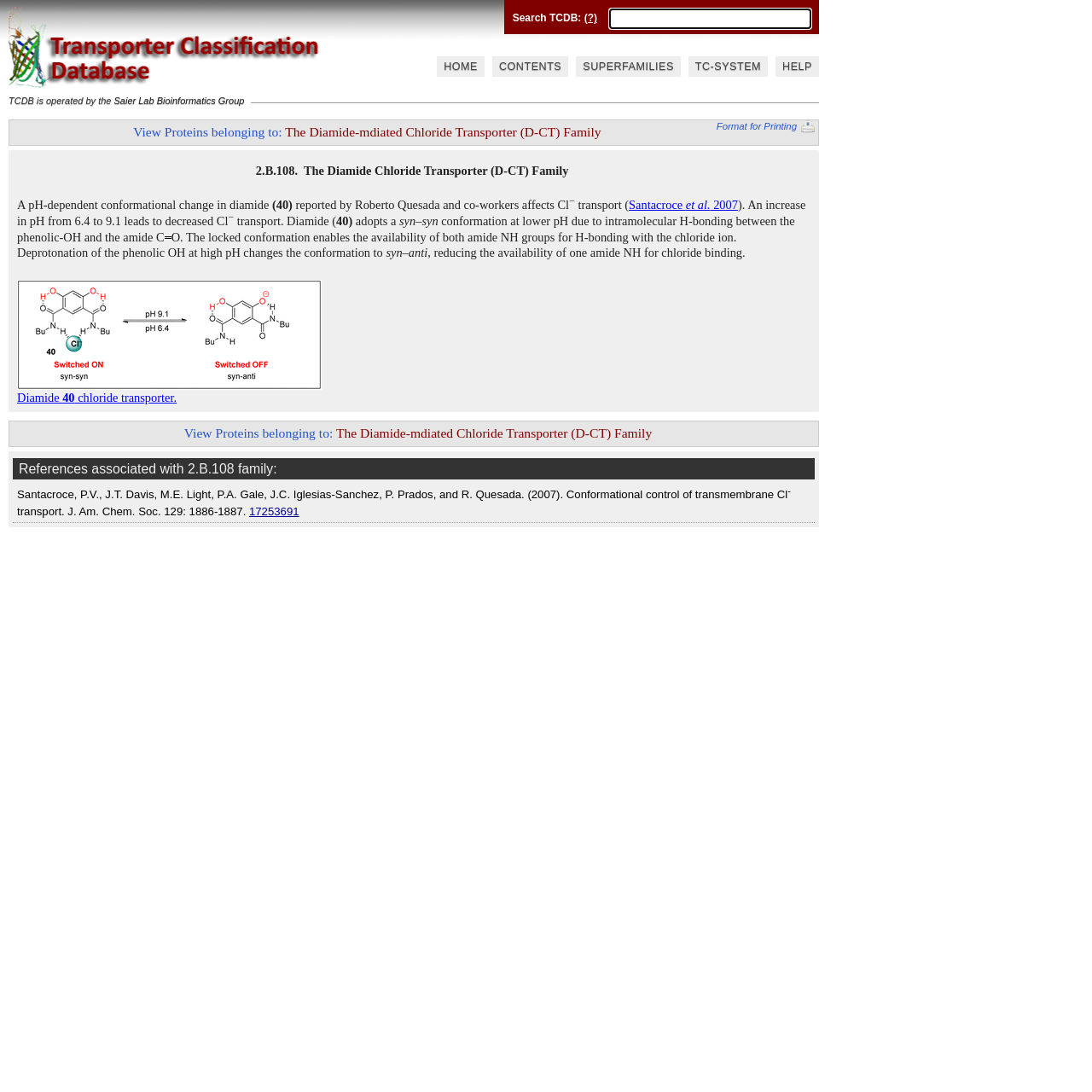Using the provided element description "Saier Lab Bioinformatics Group", determine the bounding box coordinates of the UI element.

[0.104, 0.088, 0.224, 0.097]